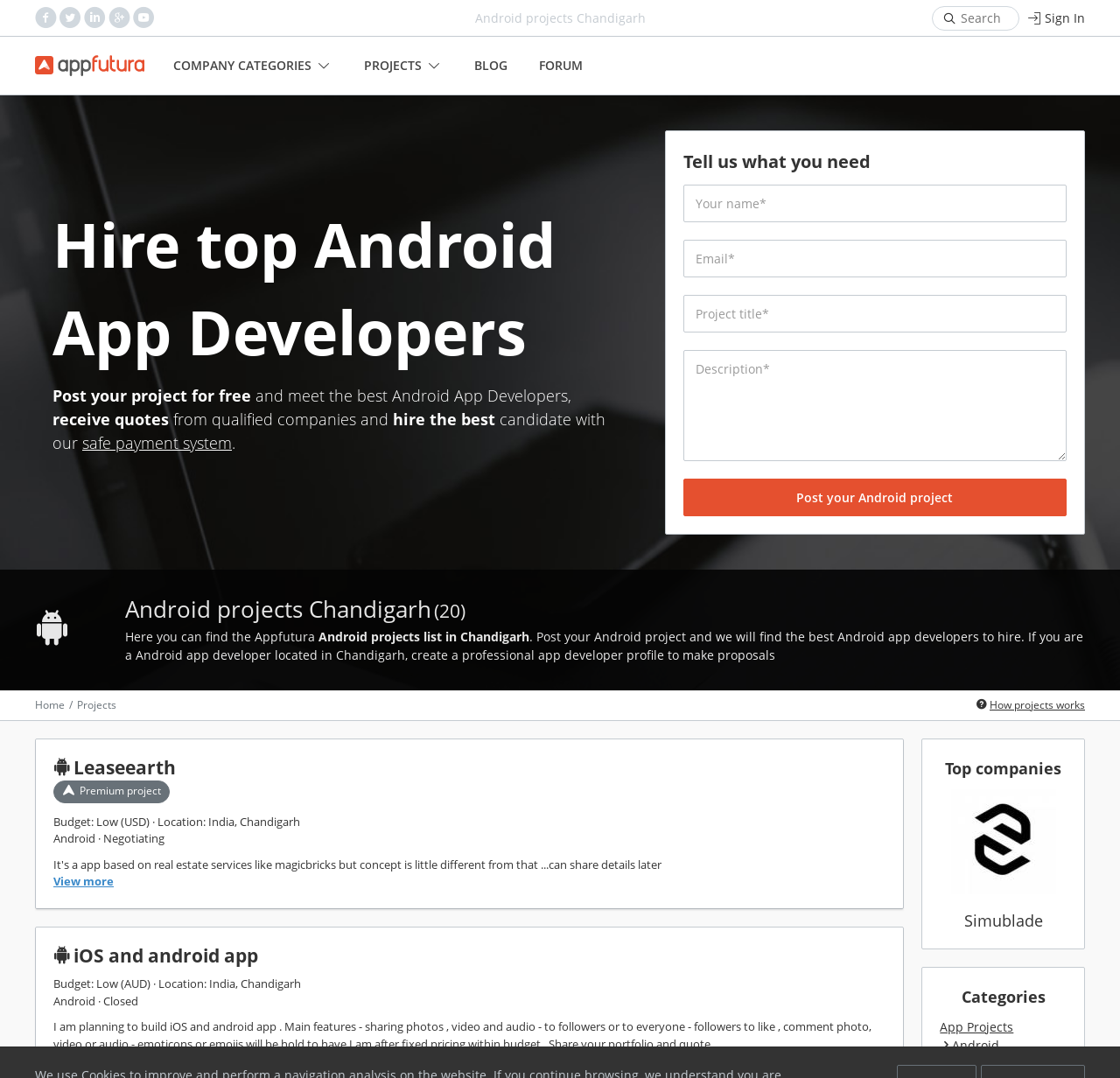Describe all the key features and sections of the webpage thoroughly.

The webpage is about finding the best Android projects in Chandigarh on AppFutura's community. At the top, there are five social media links and a search bar. Below that, there is a header section with links to "appfutura", "COMPANY CATEGORIES", "PROJECTS", "BLOG", and "FORUM". 

On the left side, there is a section that describes the benefits of posting a project on AppFutura, including hiring top Android app developers, receiving quotes from qualified companies, and using a safe payment system. 

On the right side, there is a form to post an Android project, which includes fields for the project title, description, and contact information. Below the form, there is a button to post the project.

In the middle of the page, there is a section that lists Android projects in Chandigarh. Each project is displayed with its title, budget, location, and technology used. There are also links to view more details about each project.

At the bottom of the page, there are links to "Home", "Projects", and "How projects work". There is also a section that displays top companies, including Simublade, with a button to view more. Finally, there are links to categories, including "App Projects", "Android", and "iOS".